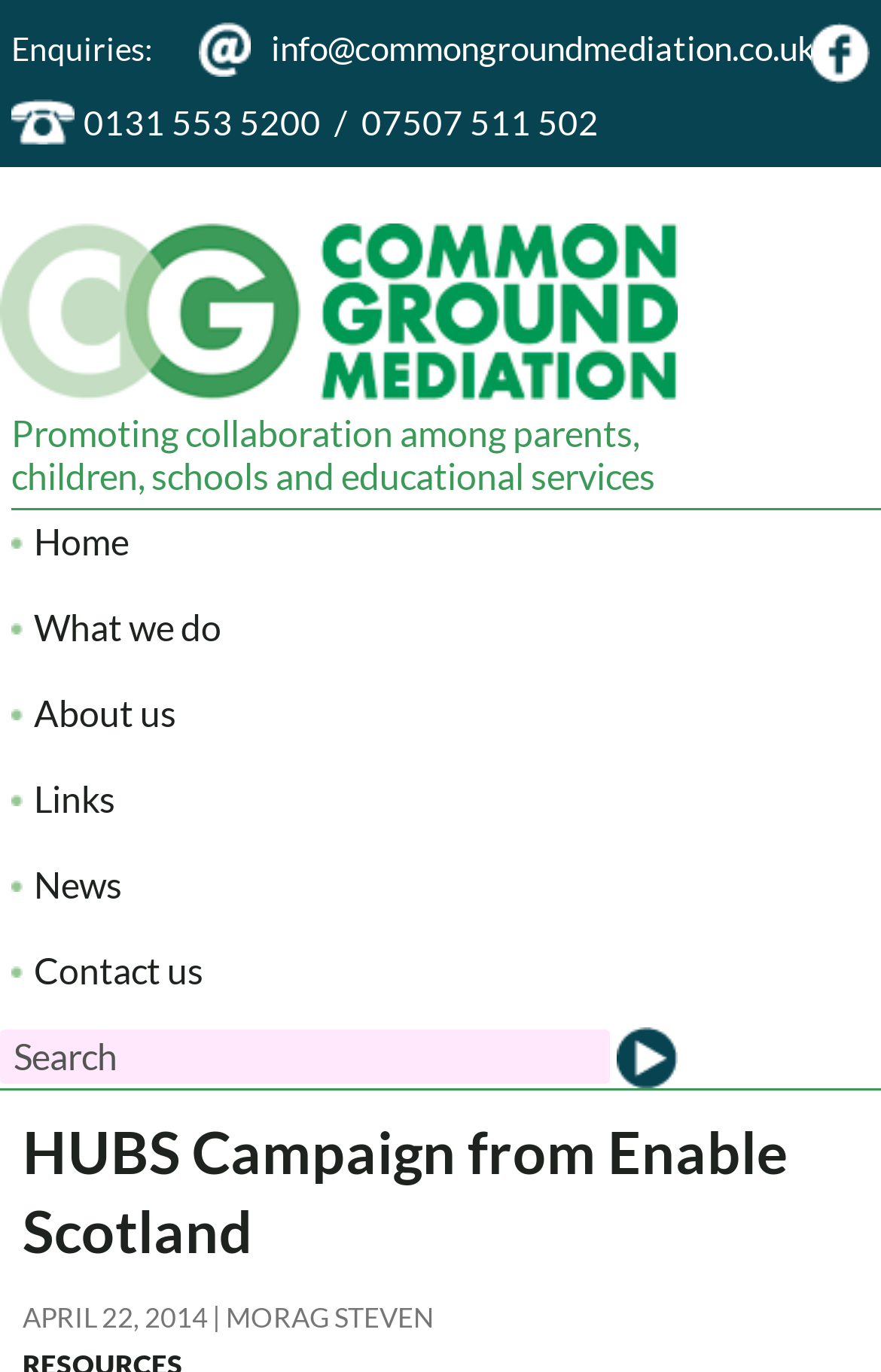What is the principal heading displayed on the webpage?

HUBS Campaign from Enable Scotland